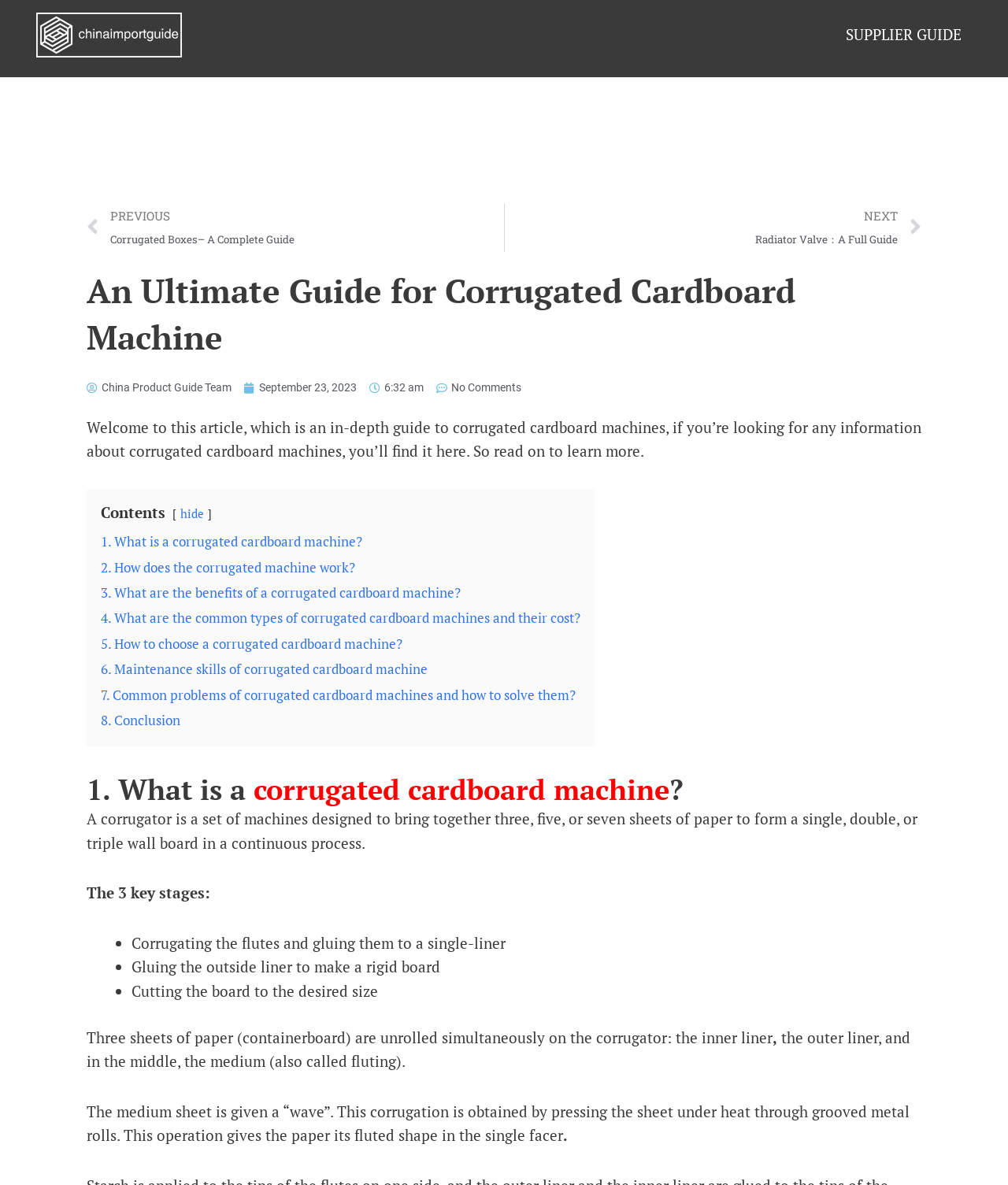Provide a thorough description of the webpage's content and layout.

This webpage is an ultimate guide for corrugated cardboard machines. At the top left, there is a link to "China Import Guide" accompanied by an image. On the top right, there is a navigation section with links to "SUPPLIER GUIDE", "Prev PREVIOUS Corrugated Boxes– A Complete Guide", "NEXT Radiator Valve：A Full Guide Next", and other links.

Below the navigation section, there is a heading "An Ultimate Guide for Corrugated Cardboard Machine" followed by a brief introduction to the article. The introduction is a welcoming message to readers, stating that they will find all the information they need about corrugated cardboard machines in this article.

Under the introduction, there is a table of contents with links to eight sections: "What is a corrugated cardboard machine?", "How does the corrugated machine work?", "What are the benefits of a corrugated cardboard machine?", and so on.

The first section, "What is a corrugated cardboard machine?", is a detailed explanation of the machine. It starts with a heading and a link to "corrugated cardboard machine". The text explains that a corrugator is a set of machines designed to bring together three, five, or seven sheets of paper to form a single, double, or triple wall board in a continuous process. The text is divided into three key stages, each marked with a bullet point: corrugating the flutes and gluing them to a single-liner, gluing the outside liner to make a rigid board, and cutting the board to the desired size.

The rest of the webpage continues to explain the corrugated cardboard machine in detail, with multiple sections and subsections. There are no images other than the one accompanying the "China Import Guide" link at the top left.